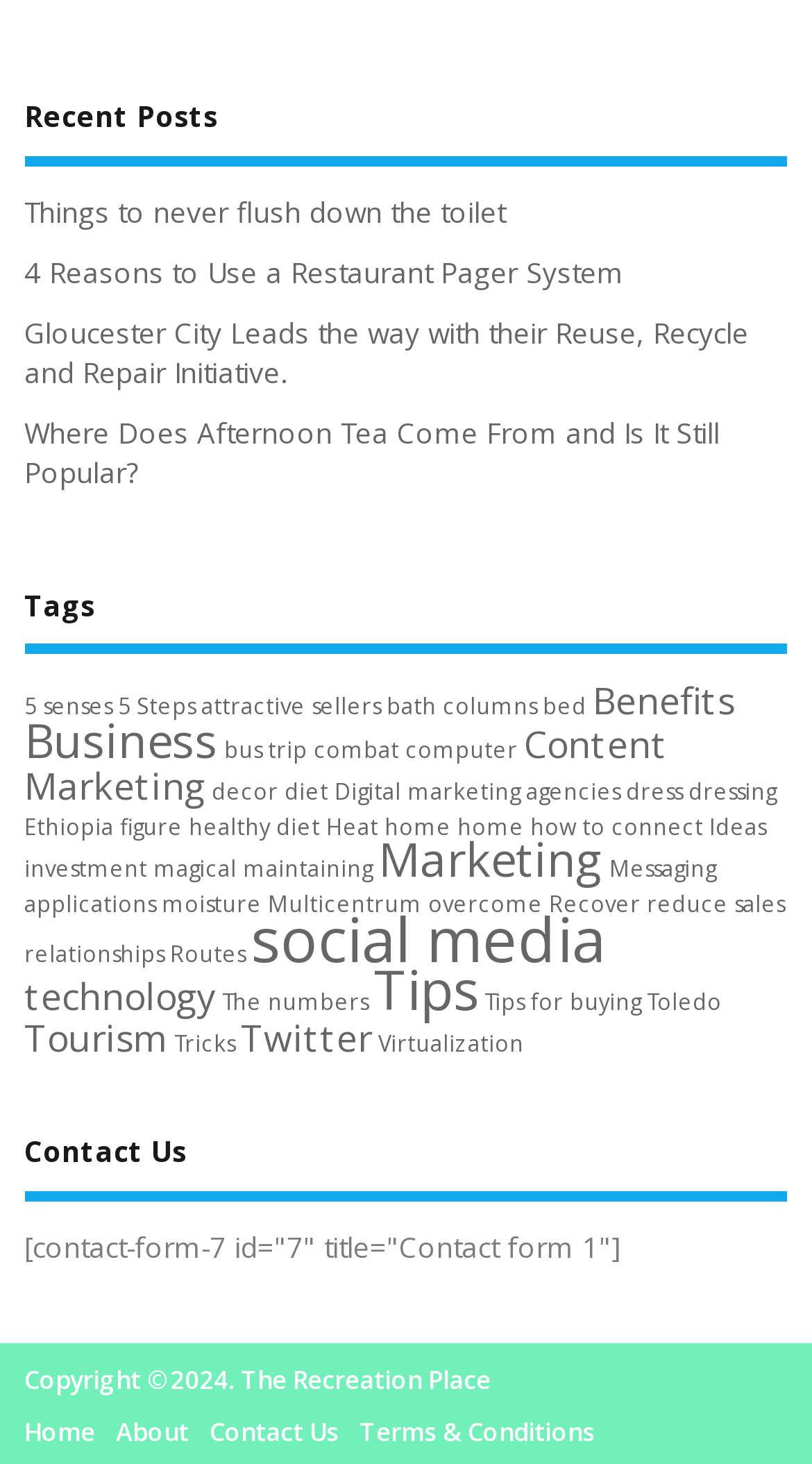Given the element description Messaging applications, predict the bounding box coordinates for the UI element in the webpage screenshot. The format should be (top-left x, top-left y, bottom-right x, bottom-right y), and the values should be between 0 and 1.

[0.03, 0.584, 0.881, 0.628]